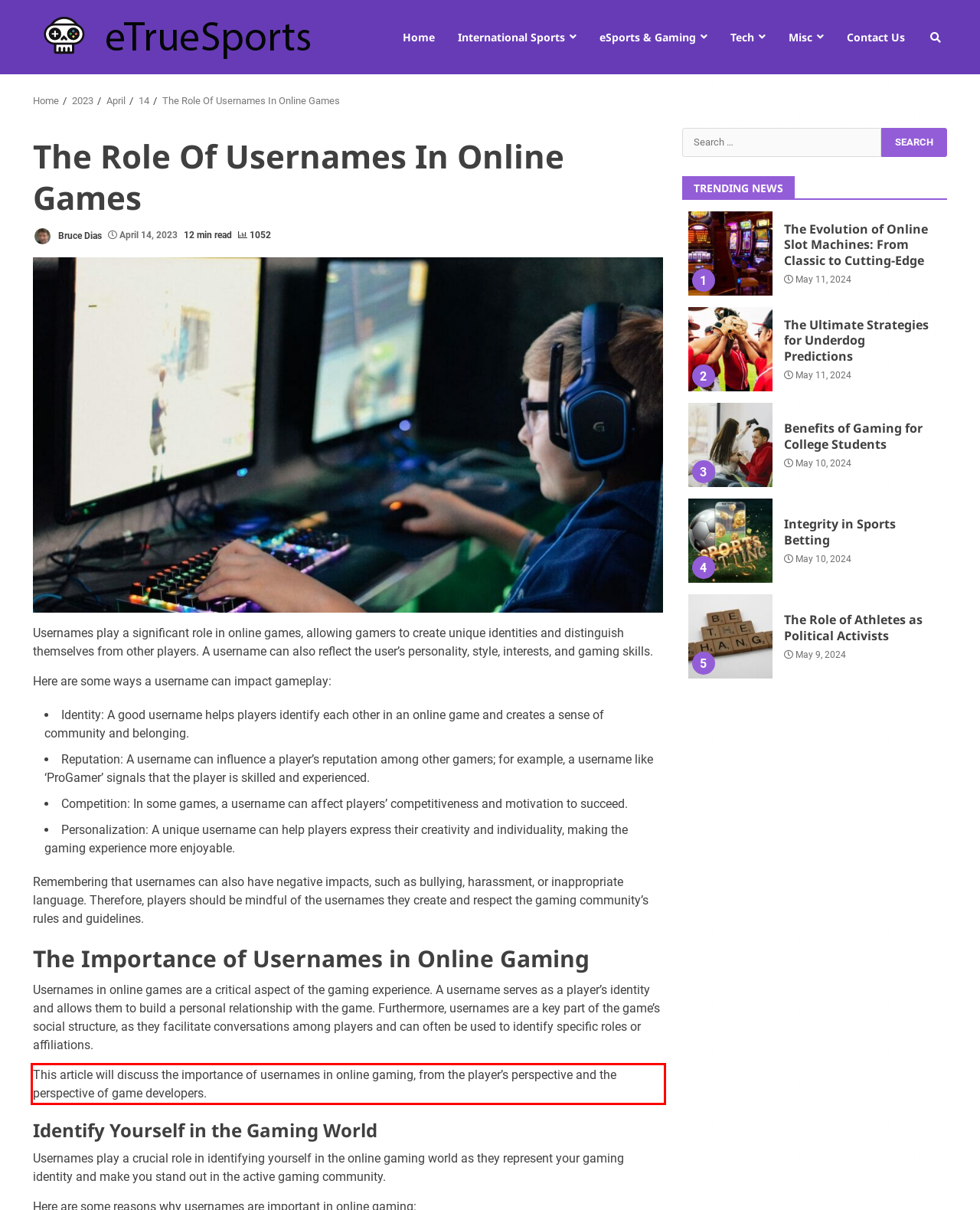Identify the text inside the red bounding box in the provided webpage screenshot and transcribe it.

This article will discuss the importance of usernames in online gaming, from the player’s perspective and the perspective of game developers.